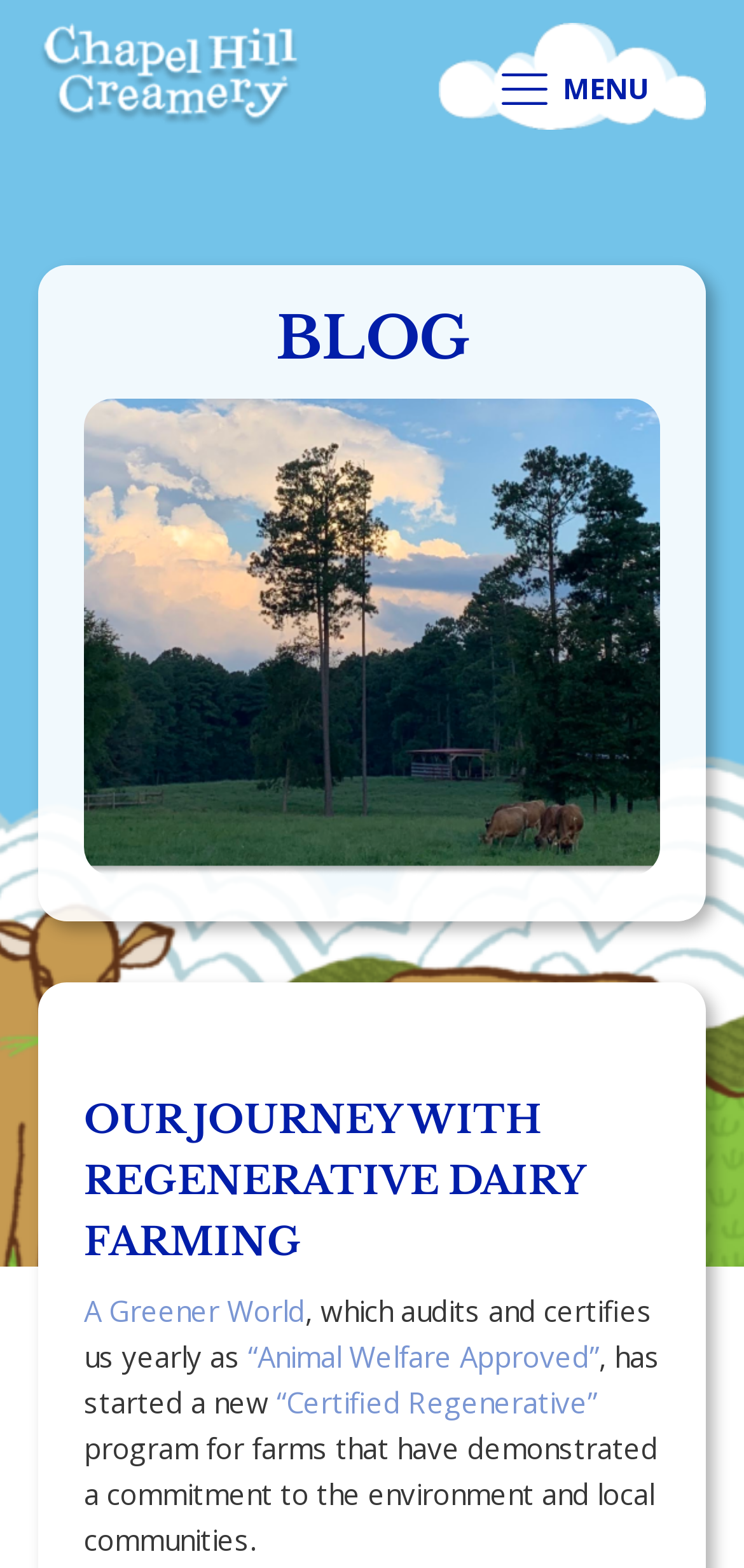Is the farm certified by a third-party organization?
Refer to the screenshot and answer in one word or phrase.

Yes